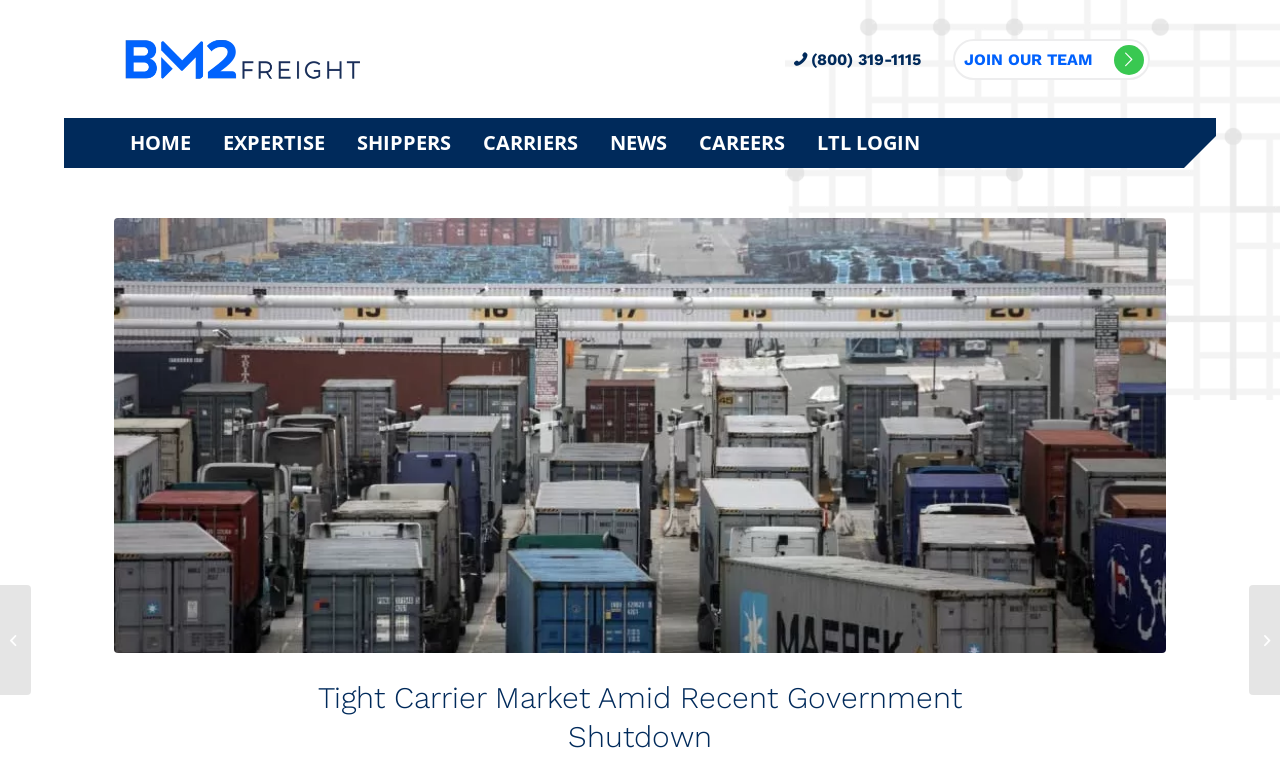What is the phone number on the top right?
Please respond to the question thoroughly and include all relevant details.

I found the phone number by looking at the top right section of the webpage, where I saw a link with the text ' (800) 319-1115'. The phone number is enclosed in parentheses.